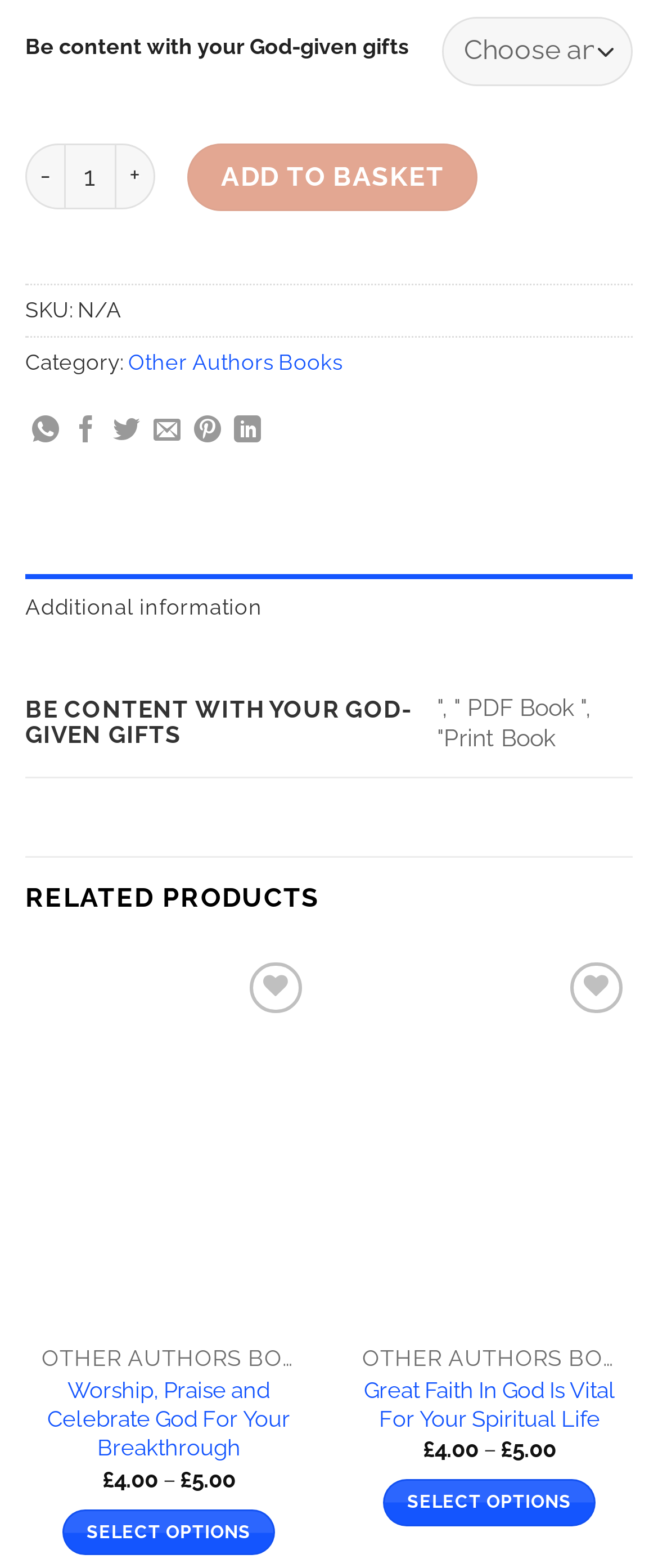Please determine the bounding box coordinates of the element to click in order to execute the following instruction: "View additional information". The coordinates should be four float numbers between 0 and 1, specified as [left, top, right, bottom].

[0.038, 0.366, 0.962, 0.409]